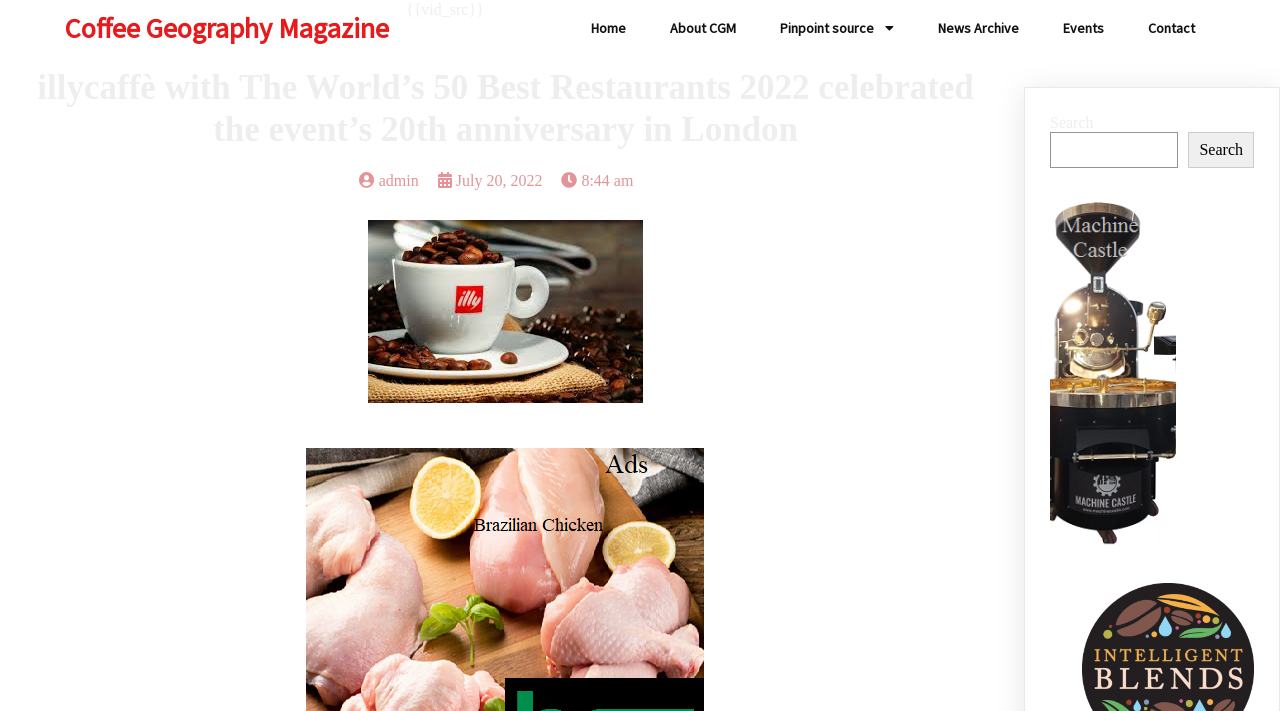Can you find the bounding box coordinates for the element to click on to achieve the instruction: "search"?

[0.82, 0.186, 0.921, 0.237]